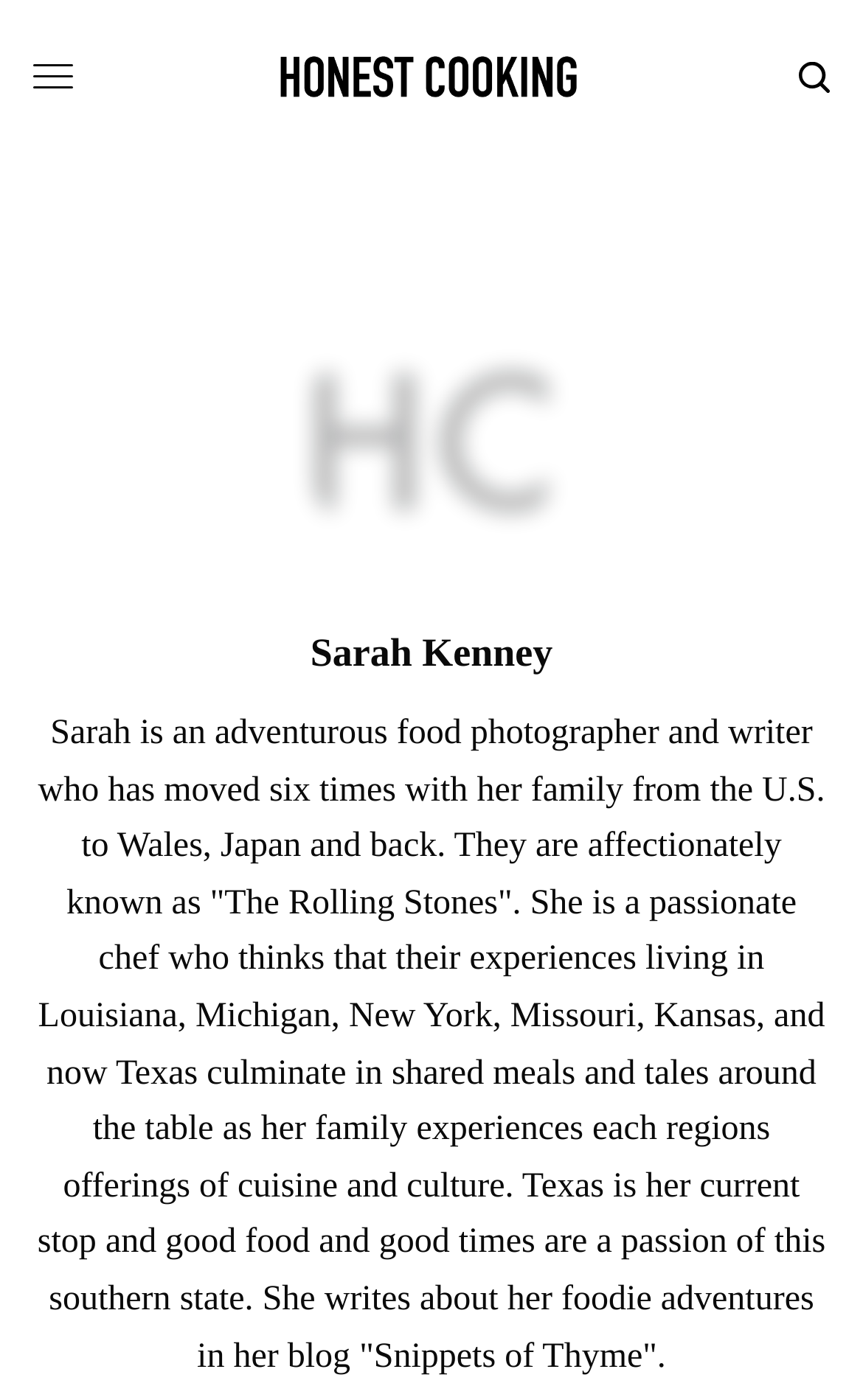Determine the bounding box of the UI component based on this description: "title="Honest Cooking"". The bounding box coordinates should be four float values between 0 and 1, i.e., [left, top, right, bottom].

[0.308, 0.032, 0.692, 0.079]